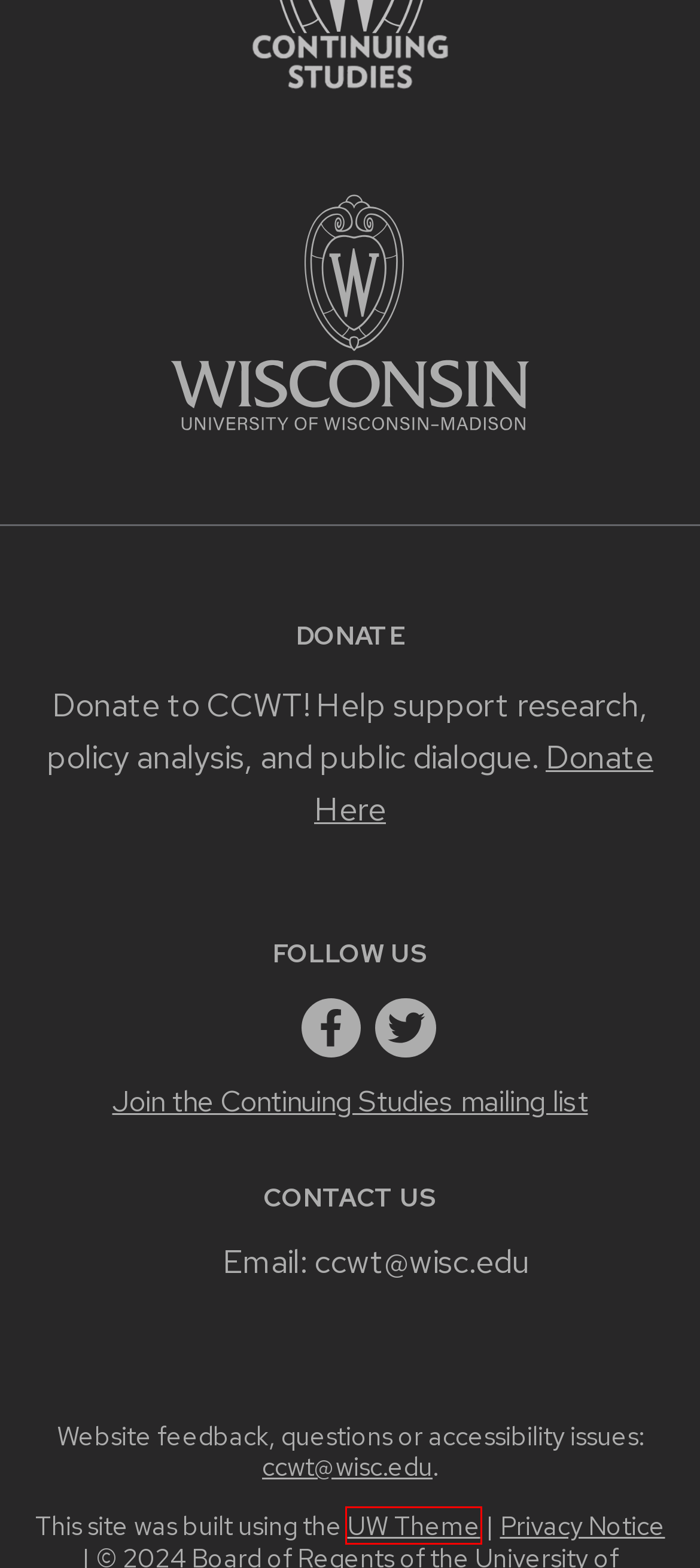Assess the screenshot of a webpage with a red bounding box and determine which webpage description most accurately matches the new page after clicking the element within the red box. Here are the options:
A. University of Wisconsin–Madison
B. Universities of Wisconsin - Unlimited Opportunity
C. Make a Gift | University of Wisconsin Foundation
D. UW Theme – UW-Madison's official WordPress theme – UW–Madison
E. Jang, Kyoungjin – CCWT – UW–Madison
F. Community Cultural Wealth – CCWT – UW–Madison
G. Bañuelos, Nidia – CCWT – UW–Madison
H. Home - Continuing Studies

D